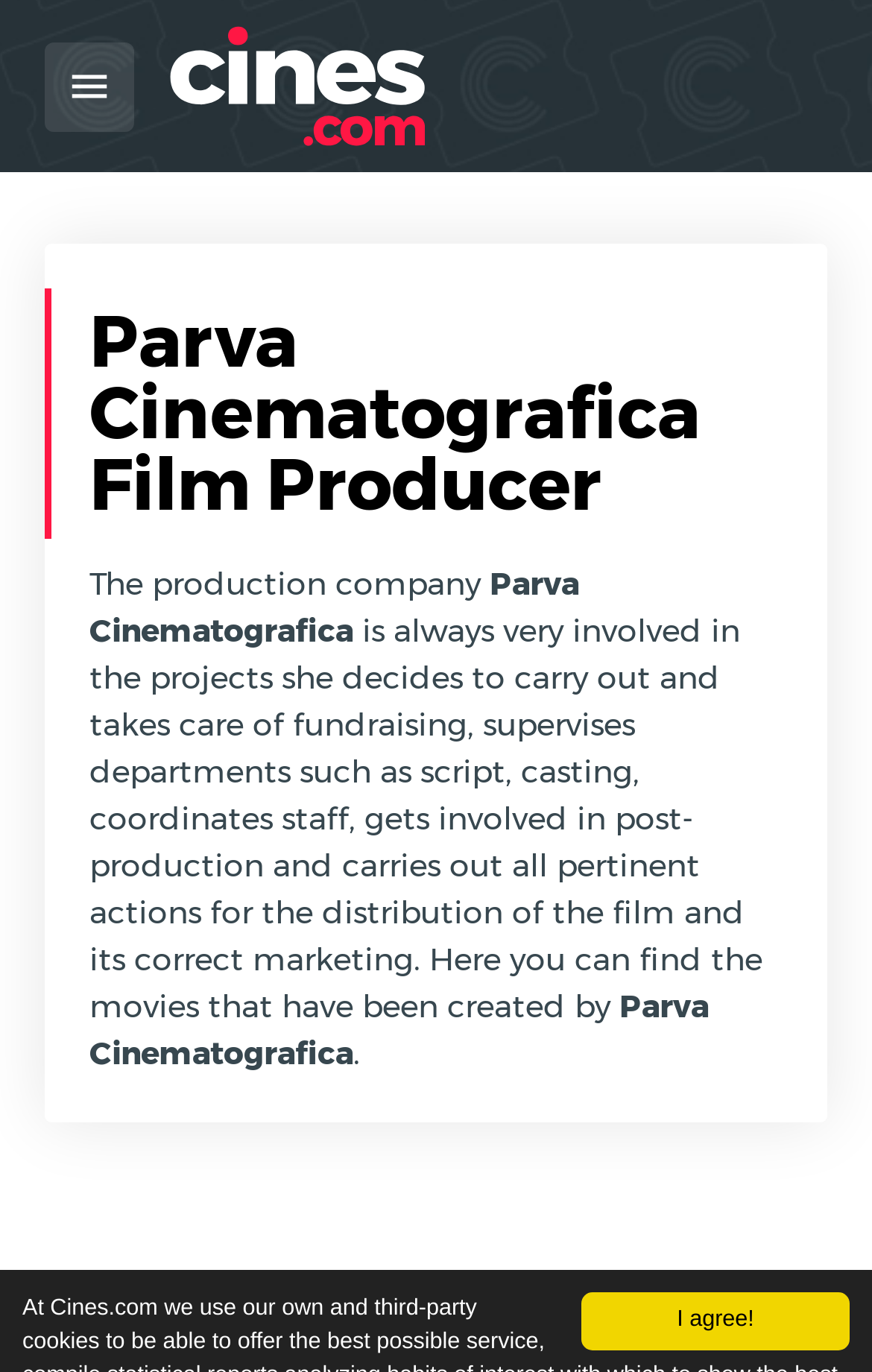Respond with a single word or short phrase to the following question: 
What is the name of the website?

Cines.com